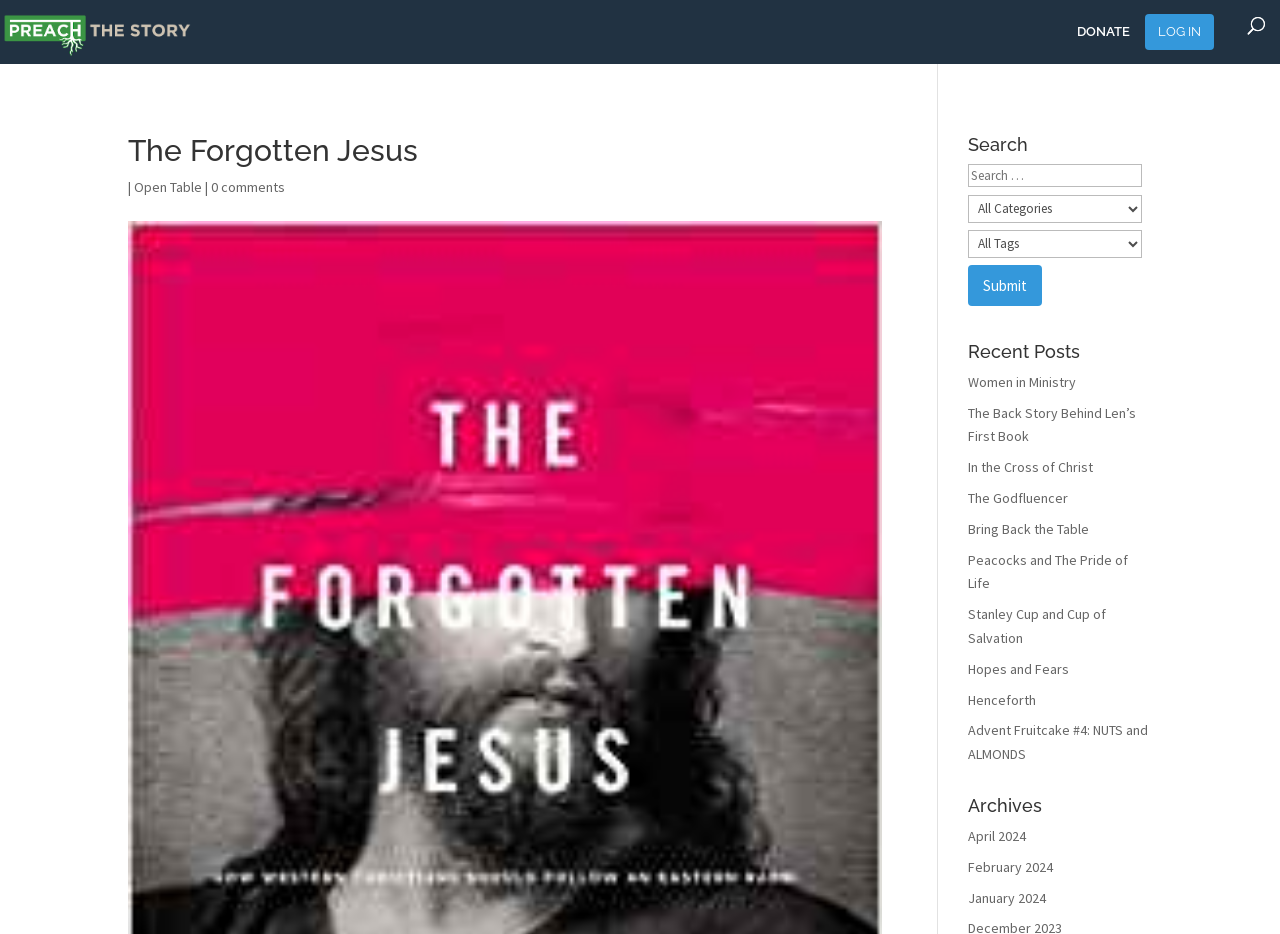Answer the question in a single word or phrase:
What is the last archive listed on the webpage?

January 2024